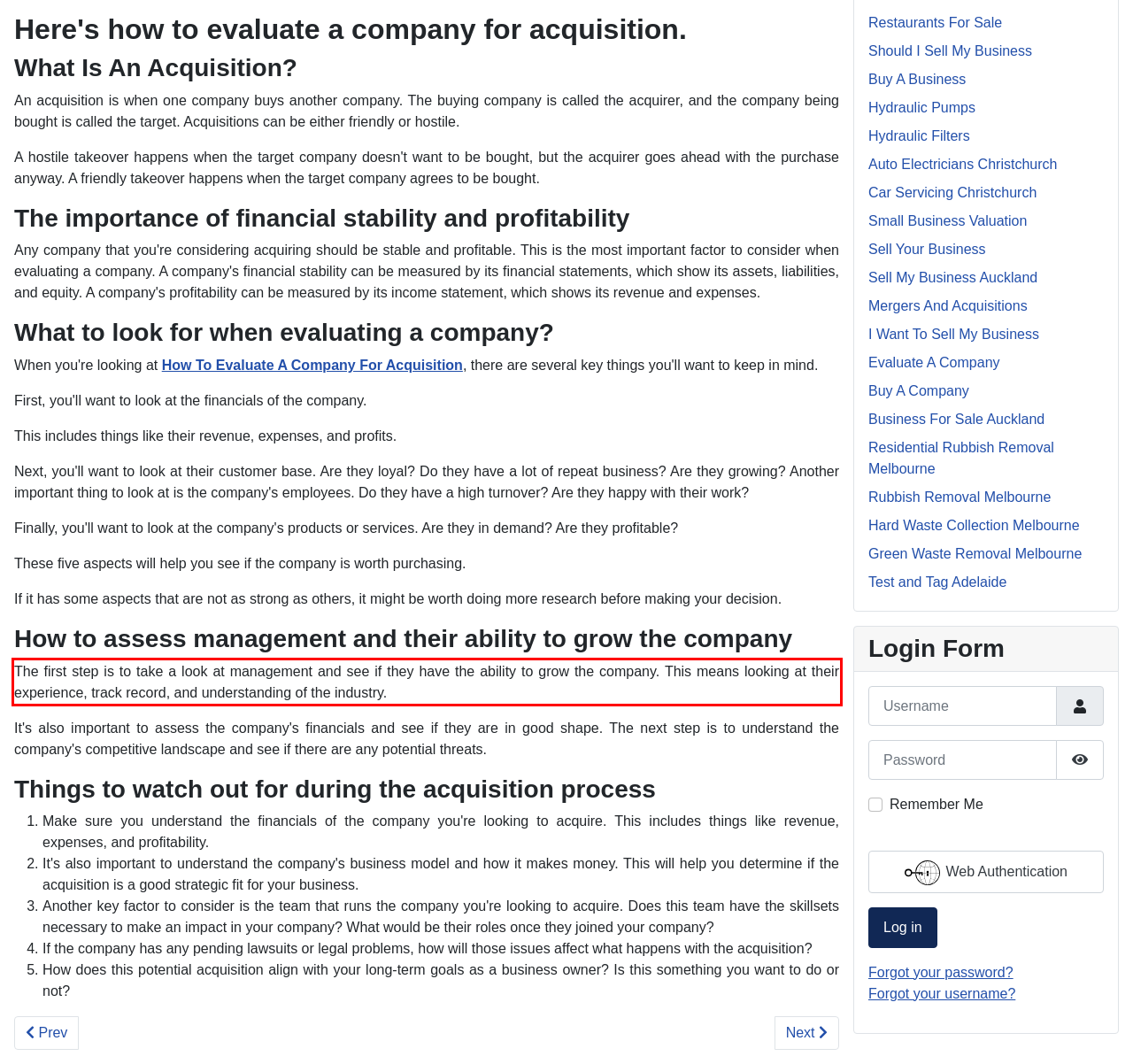Using the provided screenshot, read and generate the text content within the red-bordered area.

The first step is to take a look at management and see if they have the ability to grow the company. This means looking at their experience, track record, and understanding of the industry.